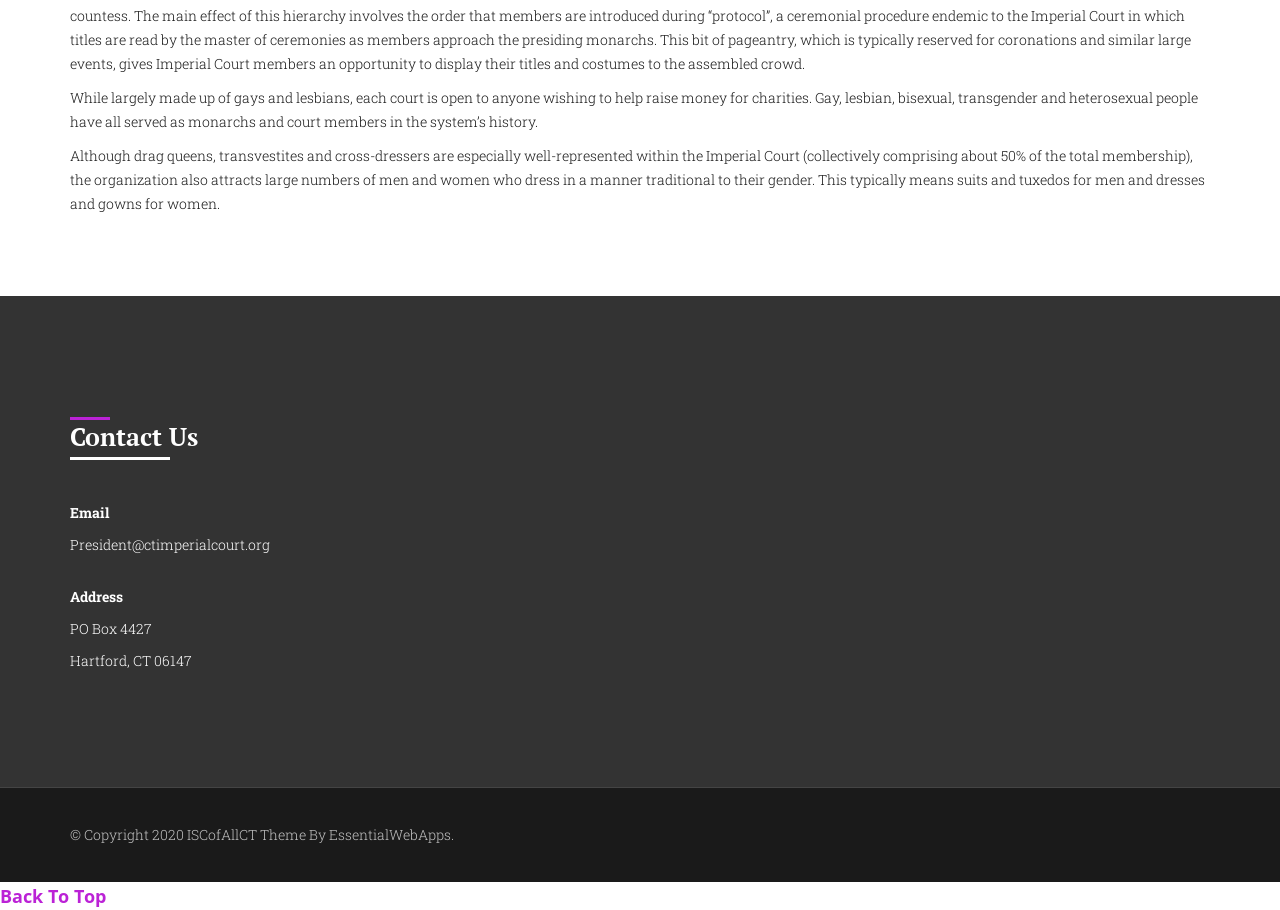Provide the bounding box coordinates of the UI element that matches the description: "AGSA 2024".

None